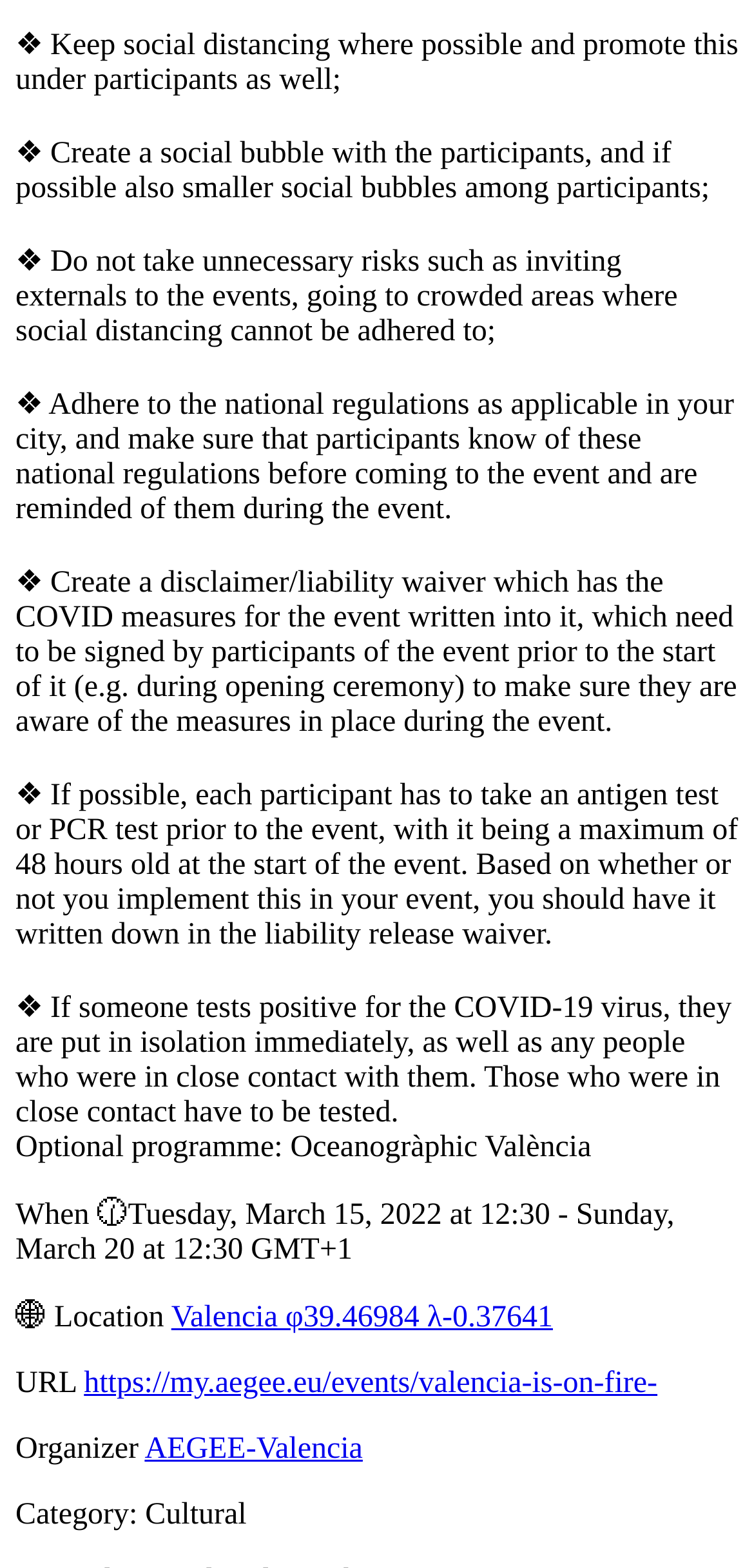What is the first COVID measure mentioned?
Using the image as a reference, answer with just one word or a short phrase.

Keep social distancing